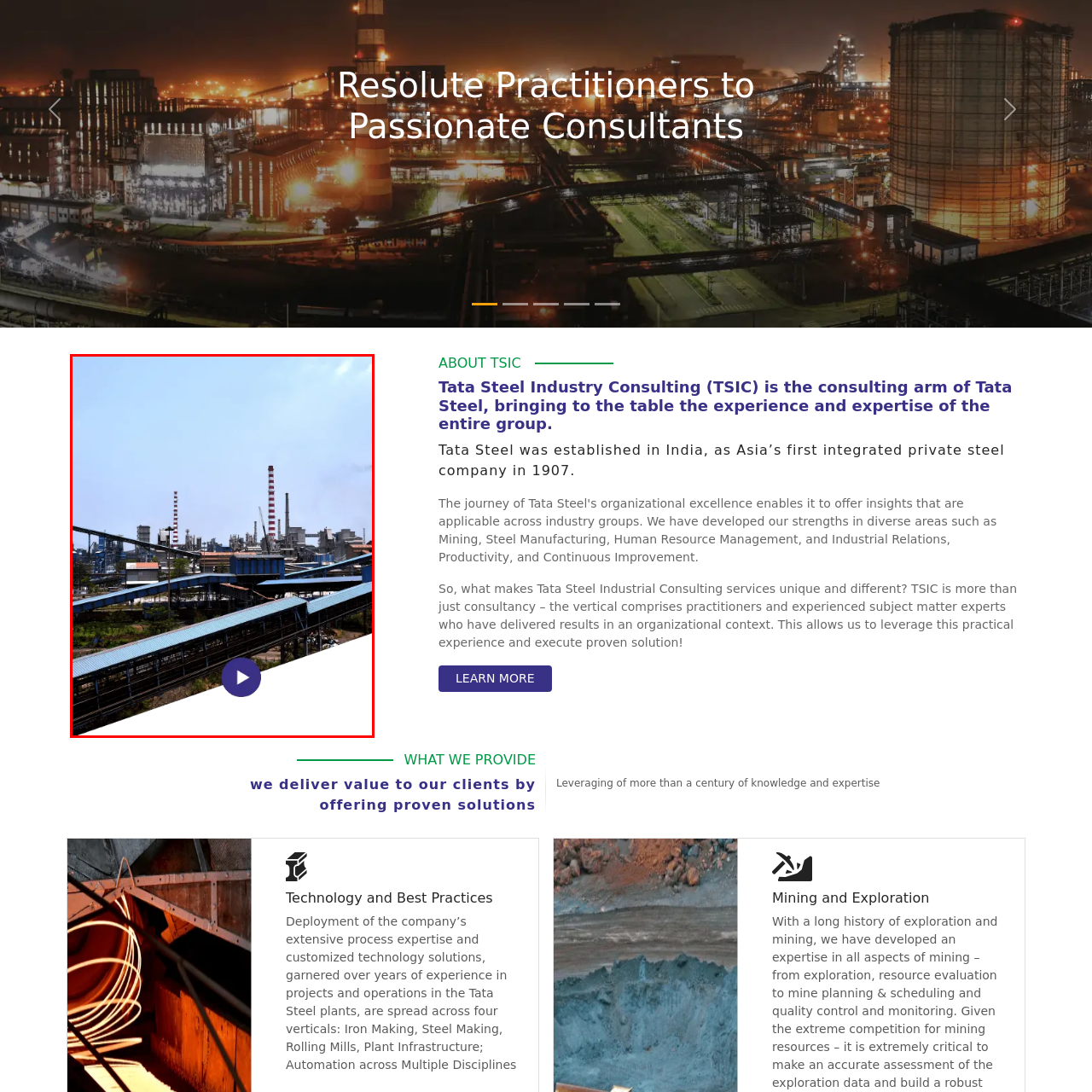What type of industry is depicted?  
Focus on the image bordered by the red line and provide a detailed answer that is thoroughly based on the image's contents.

The presence of large structures and chimneys typical of industrial environments, as well as the network of conveyor belts and infrastructure, suggests that the industry depicted is related to steel or manufacturing, which is further supported by the mention of Tata Steel Industry Consulting (TSIC).